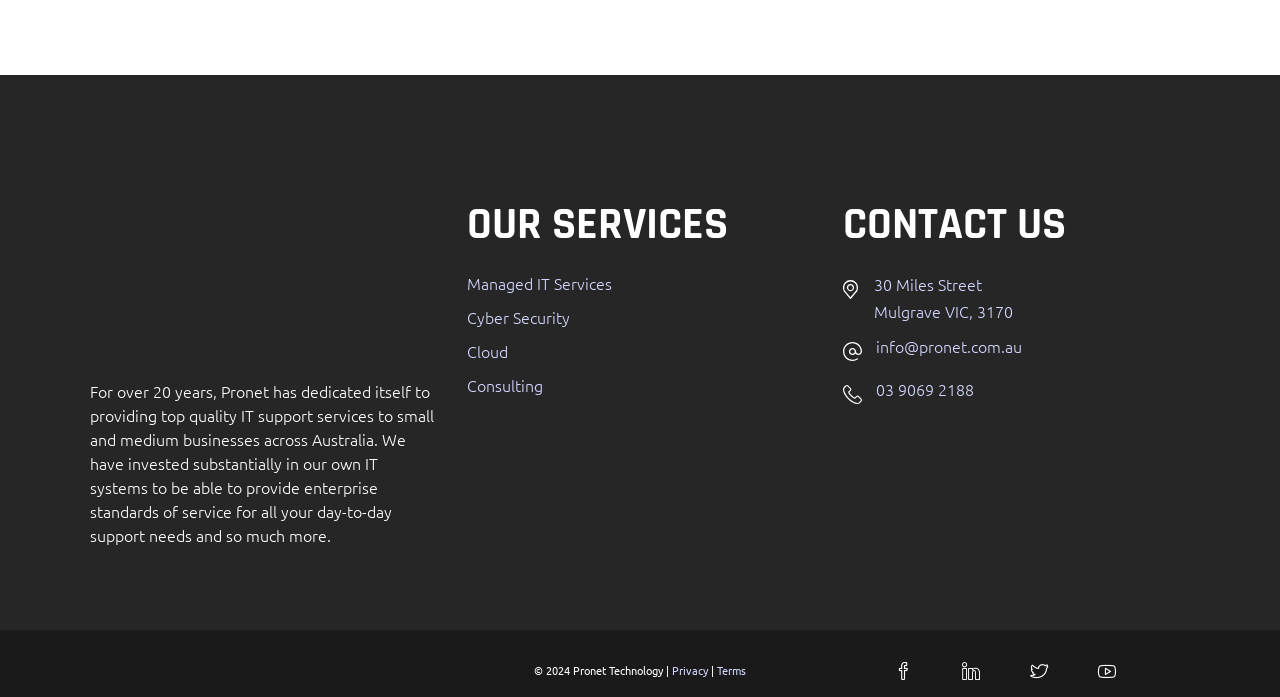Find the bounding box coordinates of the UI element according to this description: "Consulting".

[0.365, 0.537, 0.424, 0.569]